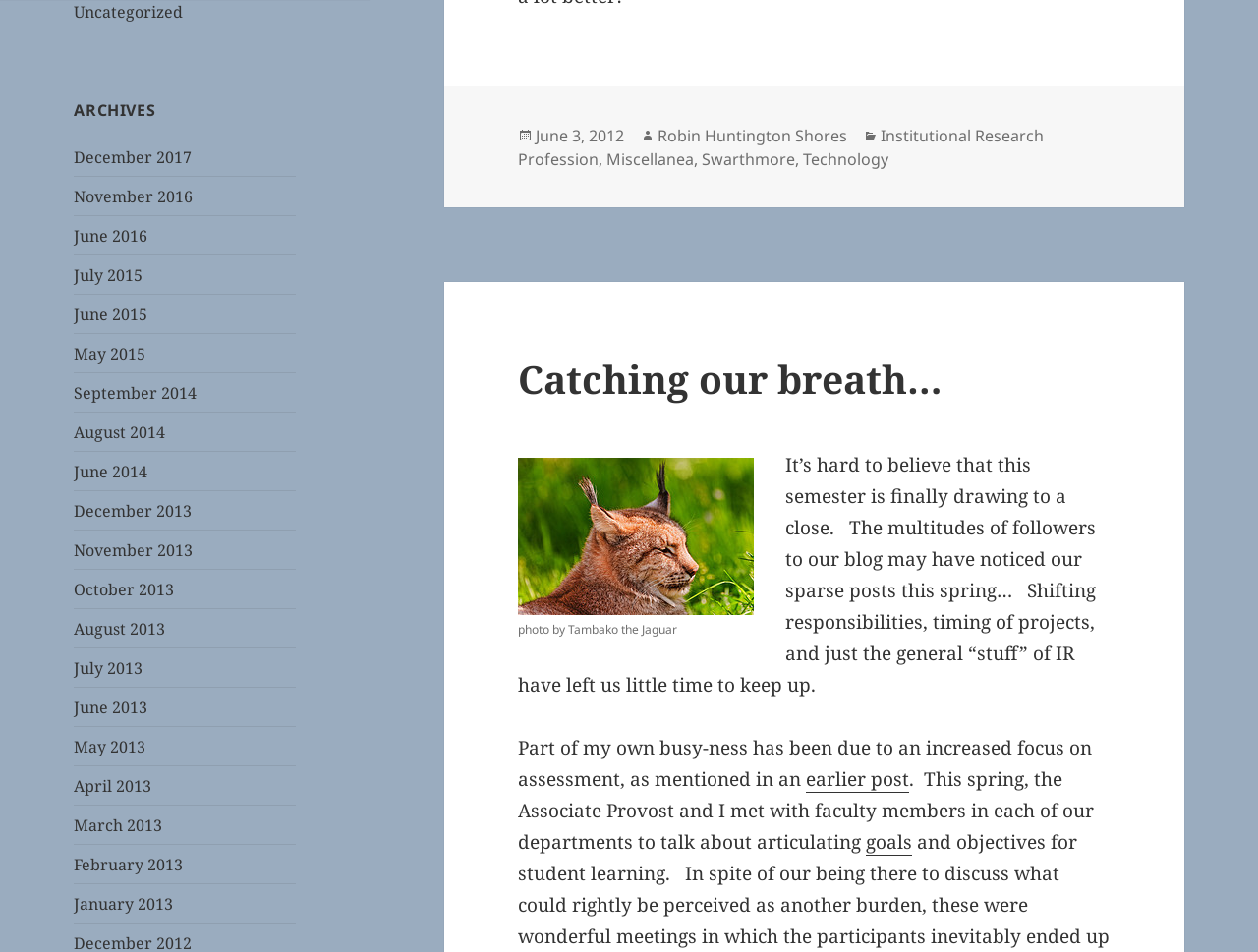What is the text above the image 'A lynx resting'?
Refer to the image and provide a thorough answer to the question.

I found the image 'A lynx resting' in the figure section, and then I looked for the text above the image. The text is 'It’s hard to believe that this semester is finally drawing to a close.'